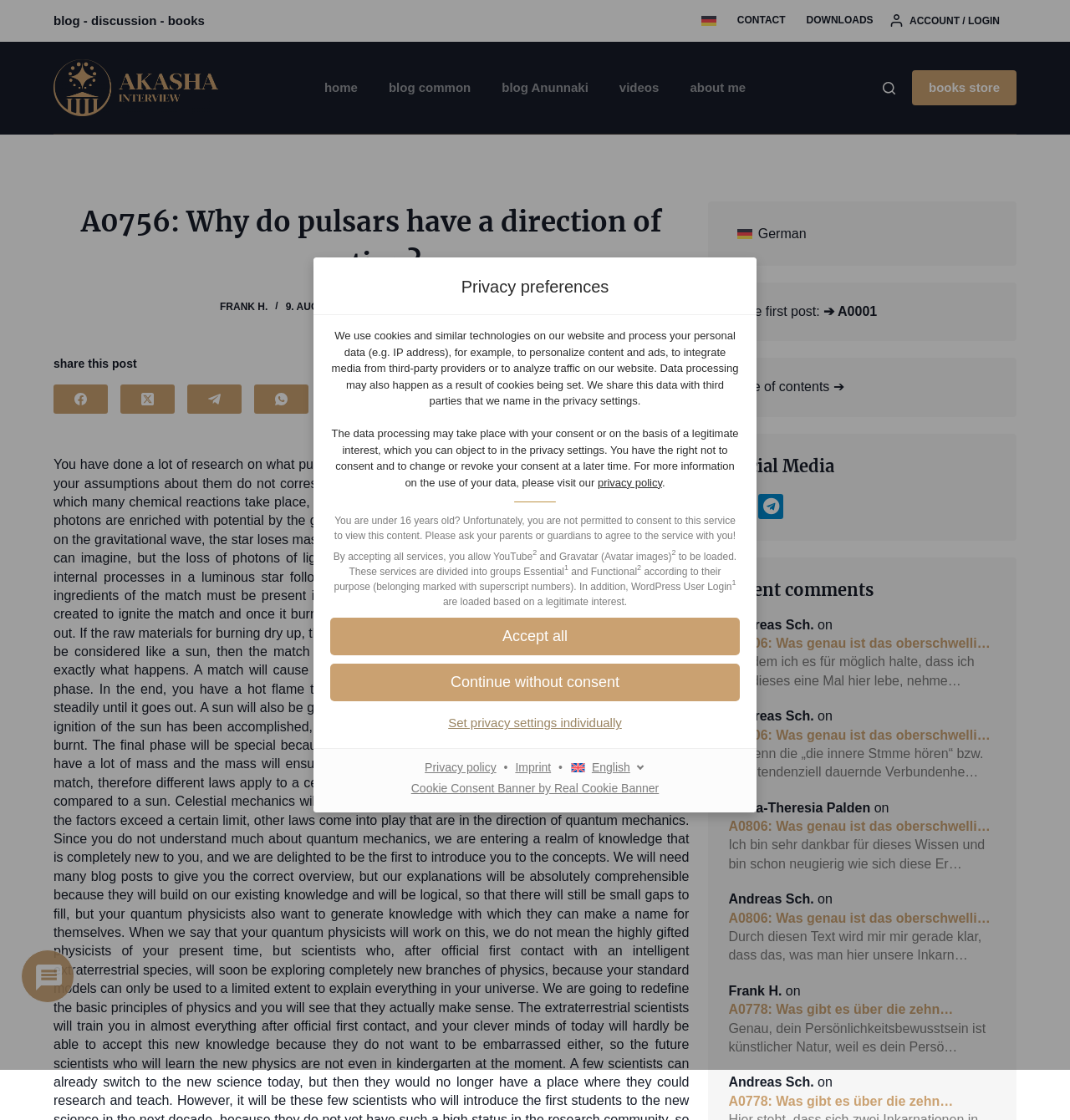Locate the bounding box coordinates of the element that should be clicked to execute the following instruction: "Visit imprint".

[0.478, 0.679, 0.519, 0.691]